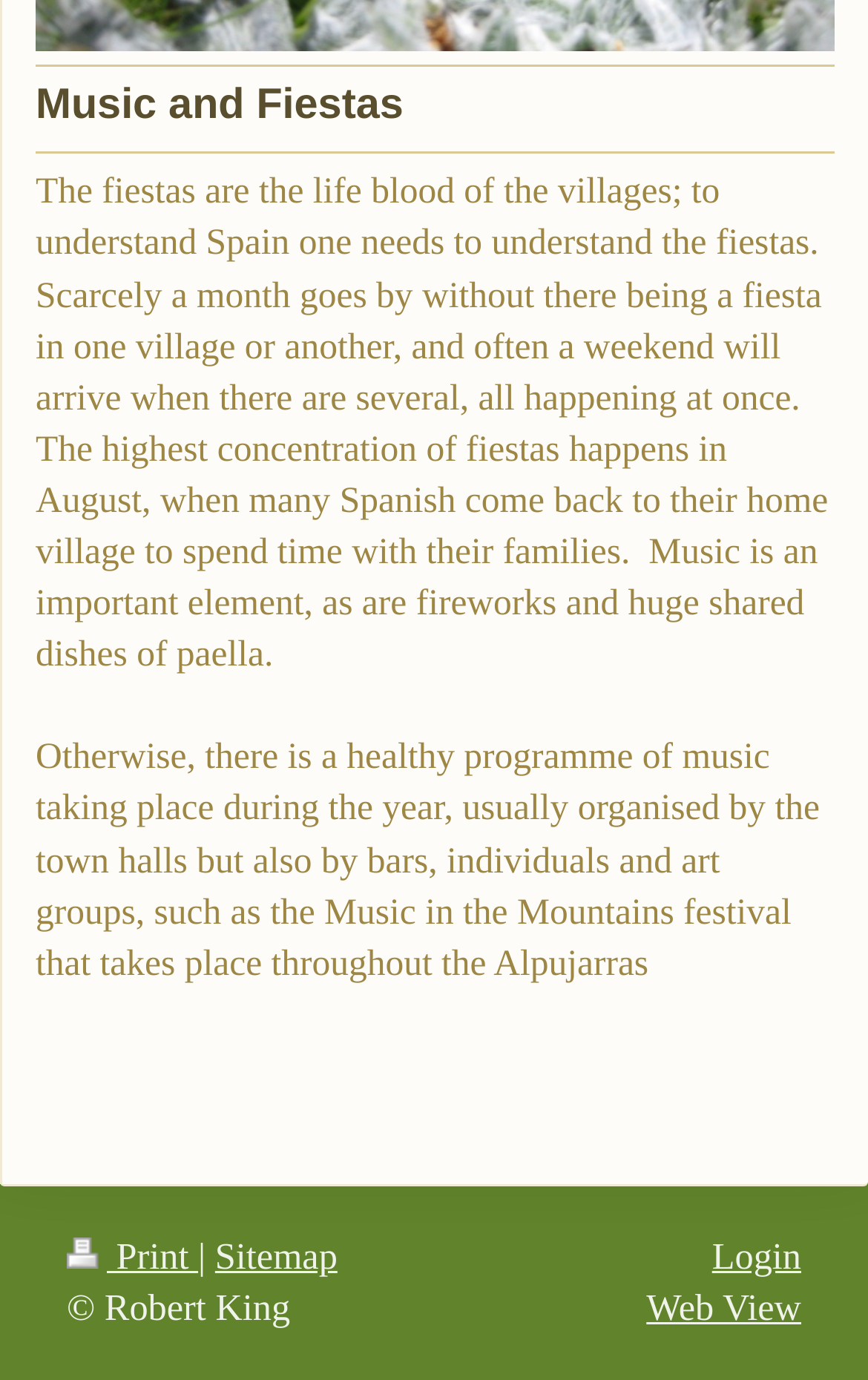Give a concise answer using one word or a phrase to the following question:
What is an important element in Spanish fiestas?

Music